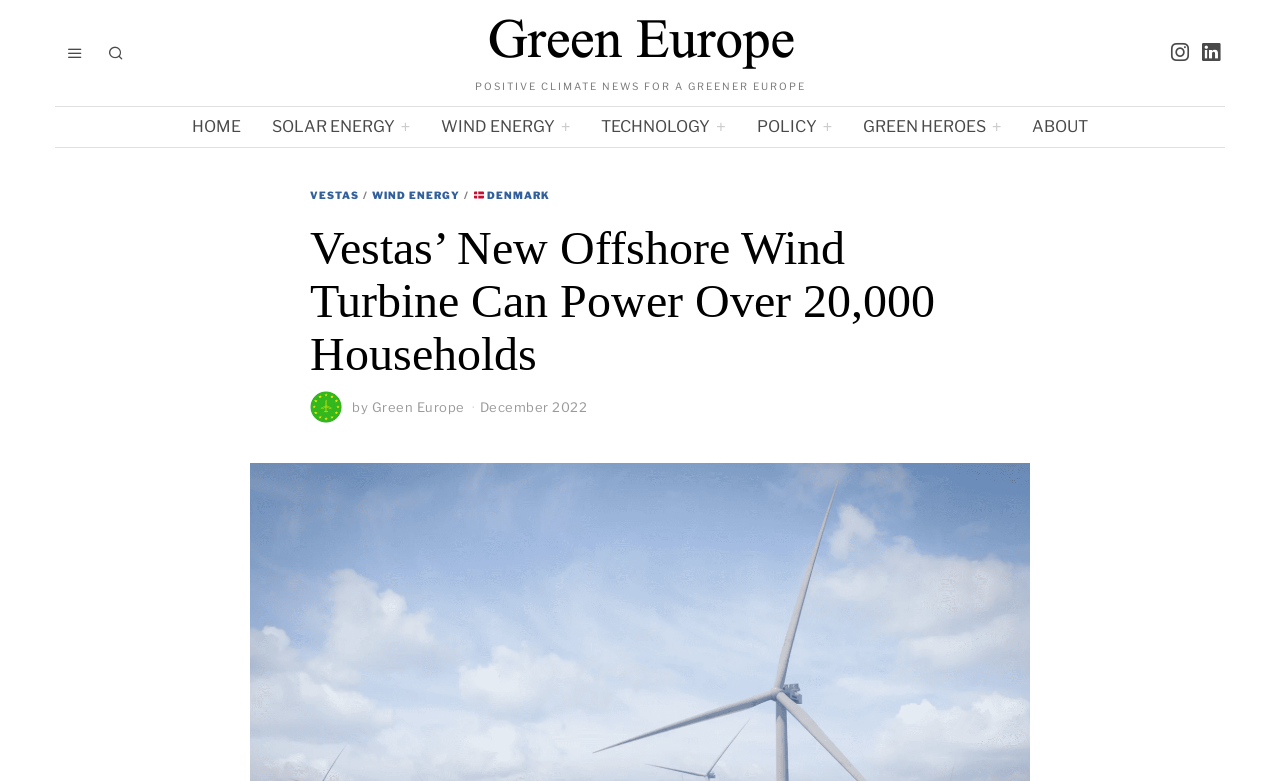When was the article published?
Give a single word or phrase as your answer by examining the image.

December 2022